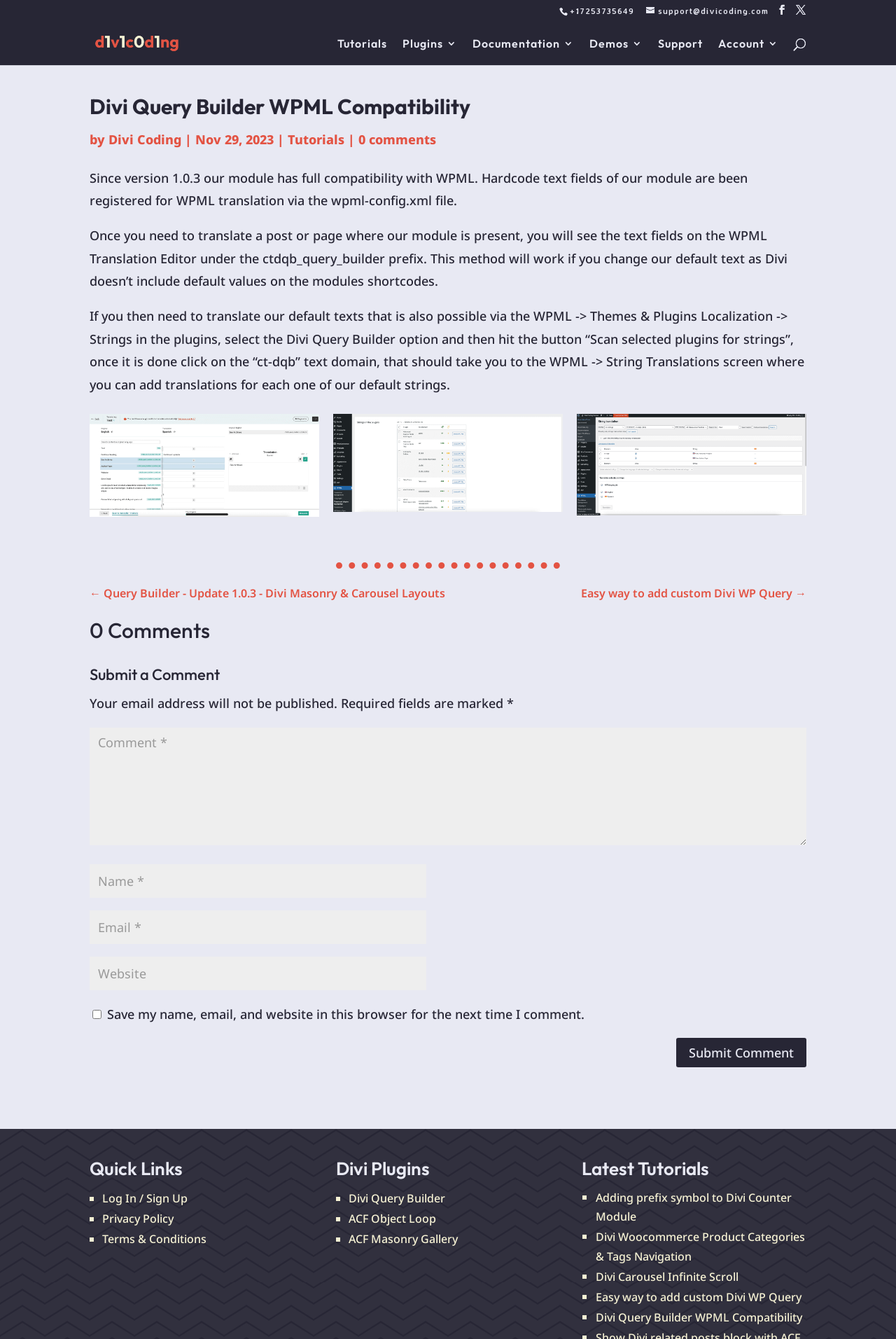Using the element description Divi Carousel Infinite Scroll, predict the bounding box coordinates for the UI element. Provide the coordinates in (top-left x, top-left y, bottom-right x, bottom-right y) format with values ranging from 0 to 1.

[0.665, 0.948, 0.824, 0.959]